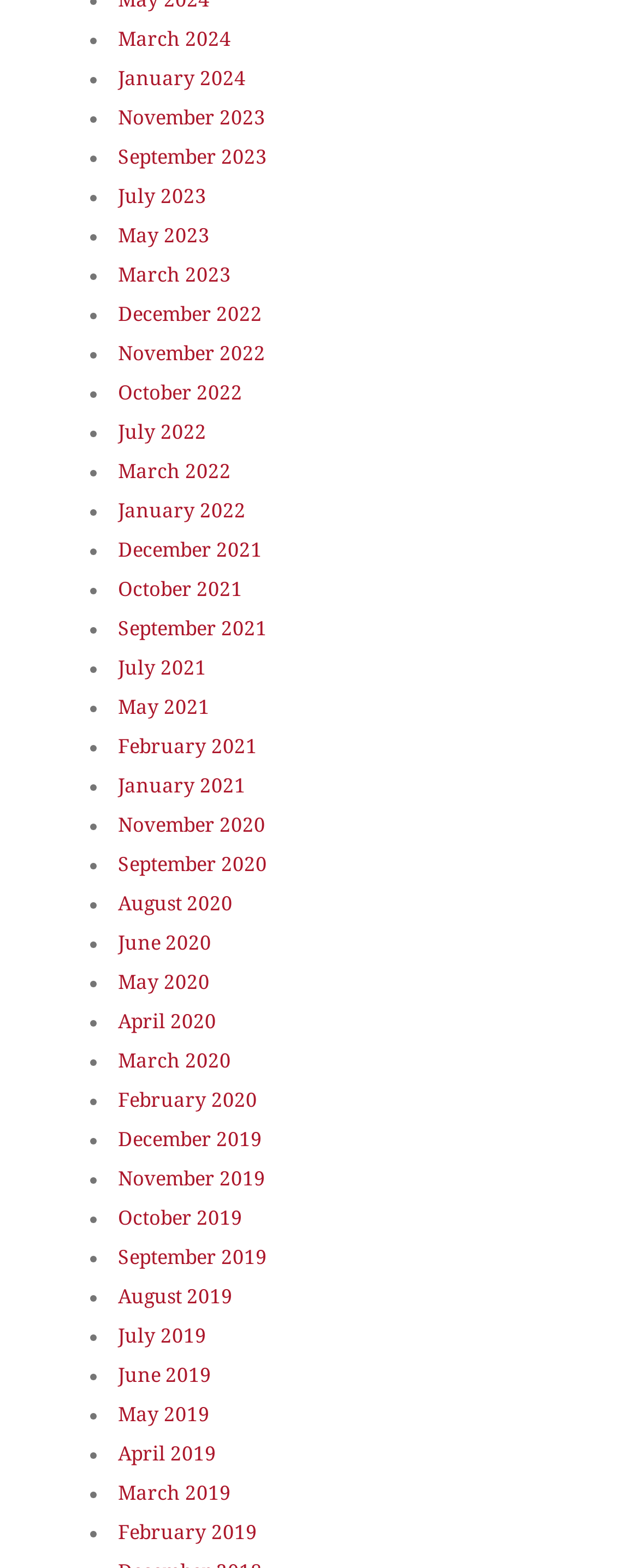How many months are listed in total?
Based on the visual content, answer with a single word or a brief phrase.

36